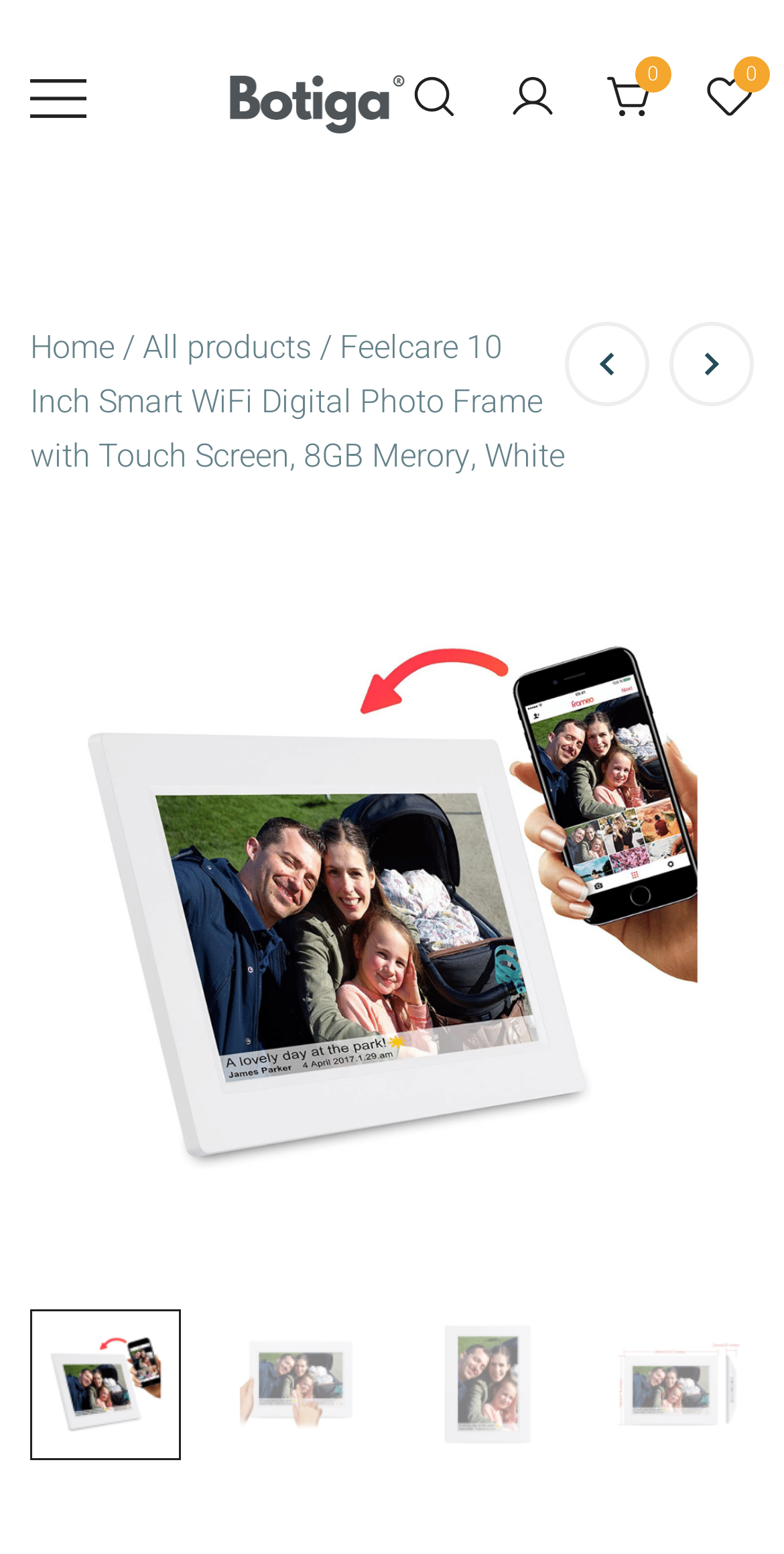Please identify the primary heading of the webpage and give its text content.

Feelcare 10 Inch Smart WiFi Digital Photo Frame with Touch Screen, 8GB Merory, White